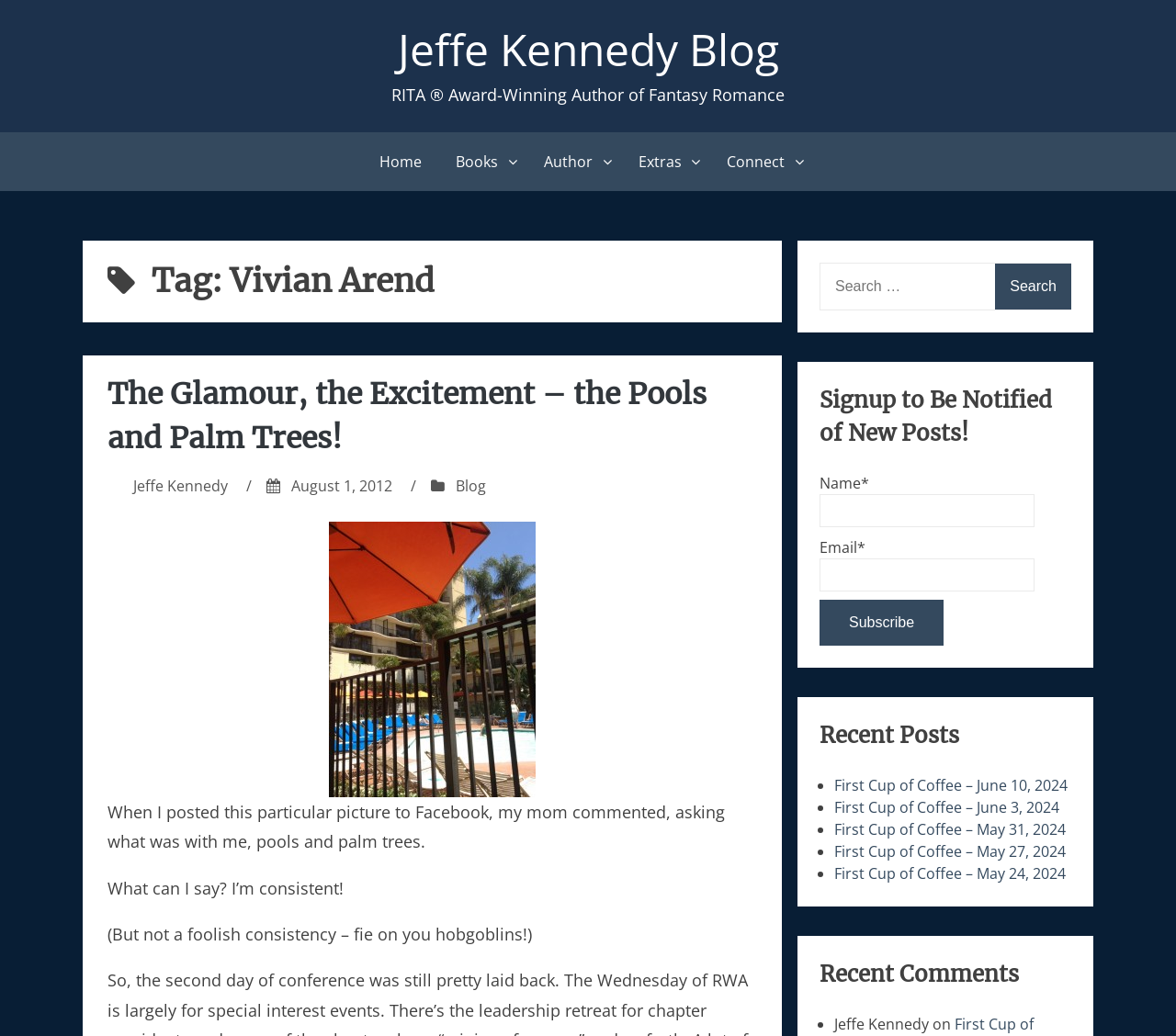What is the date of the blog post?
Please answer using one word or phrase, based on the screenshot.

August 1, 2012